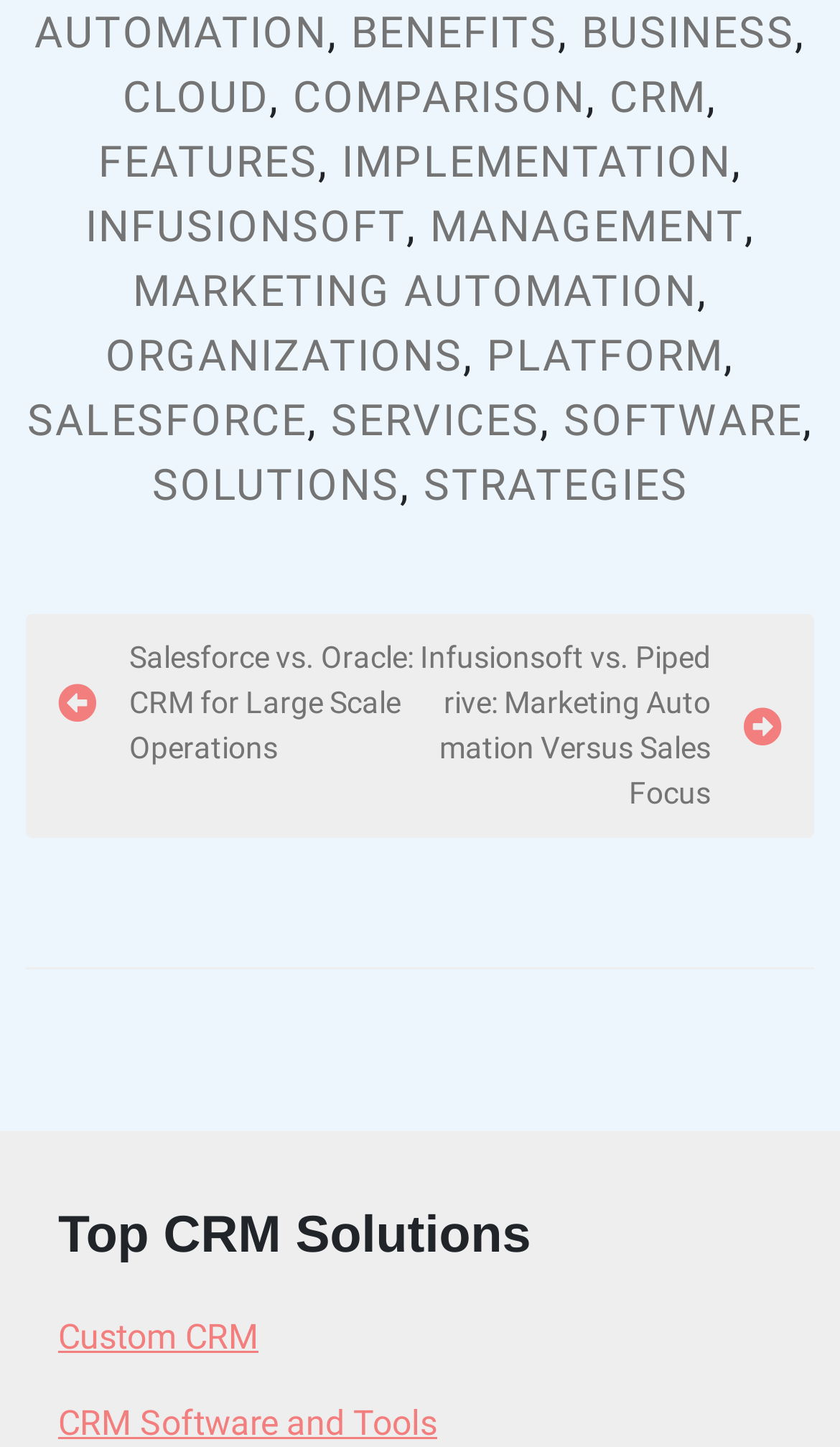Locate the bounding box coordinates of the clickable region to complete the following instruction: "Explore Top CRM Solutions."

[0.069, 0.833, 0.931, 0.894]